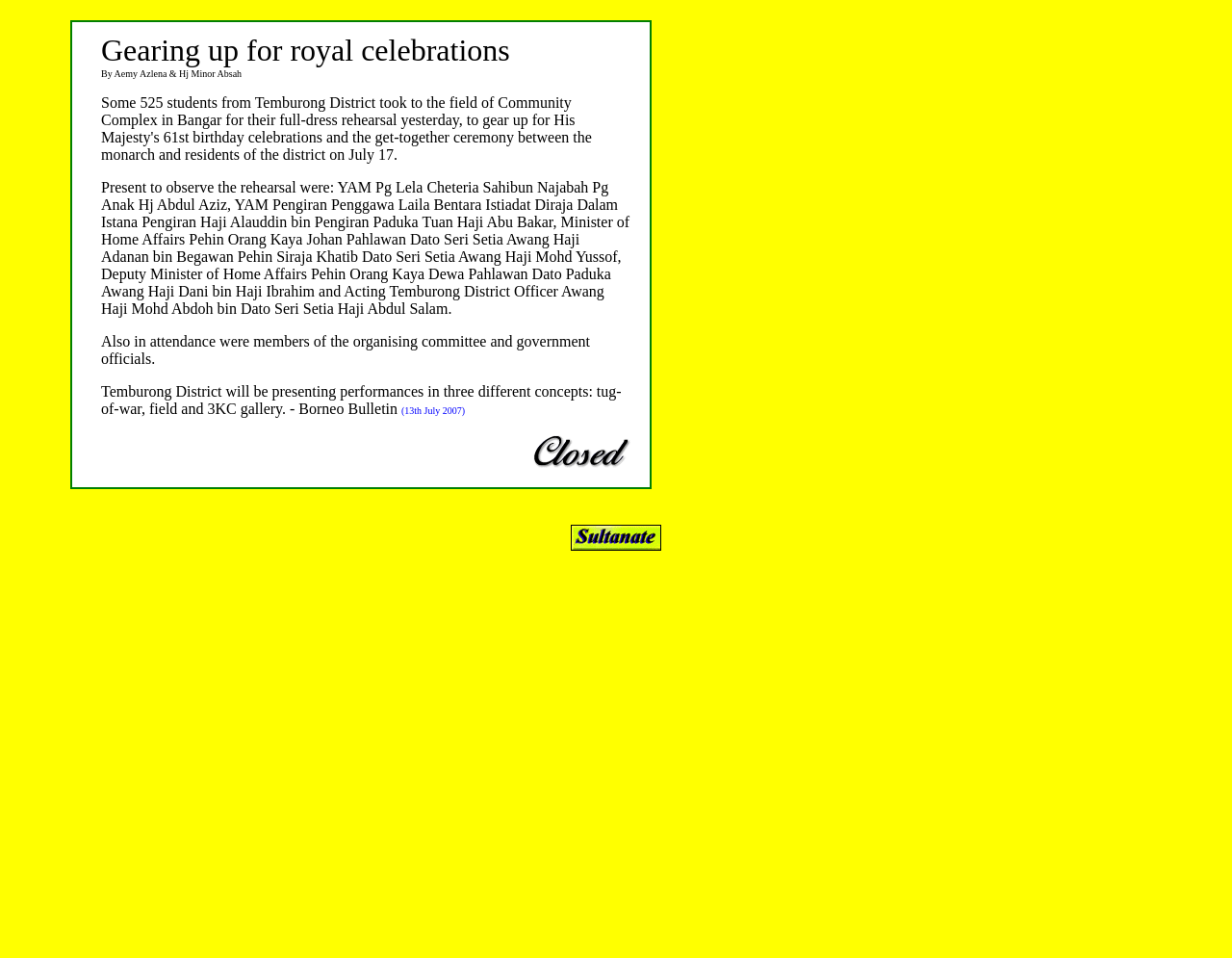What is the name of the district presenting performances?
Provide a concise answer using a single word or phrase based on the image.

Temburong District